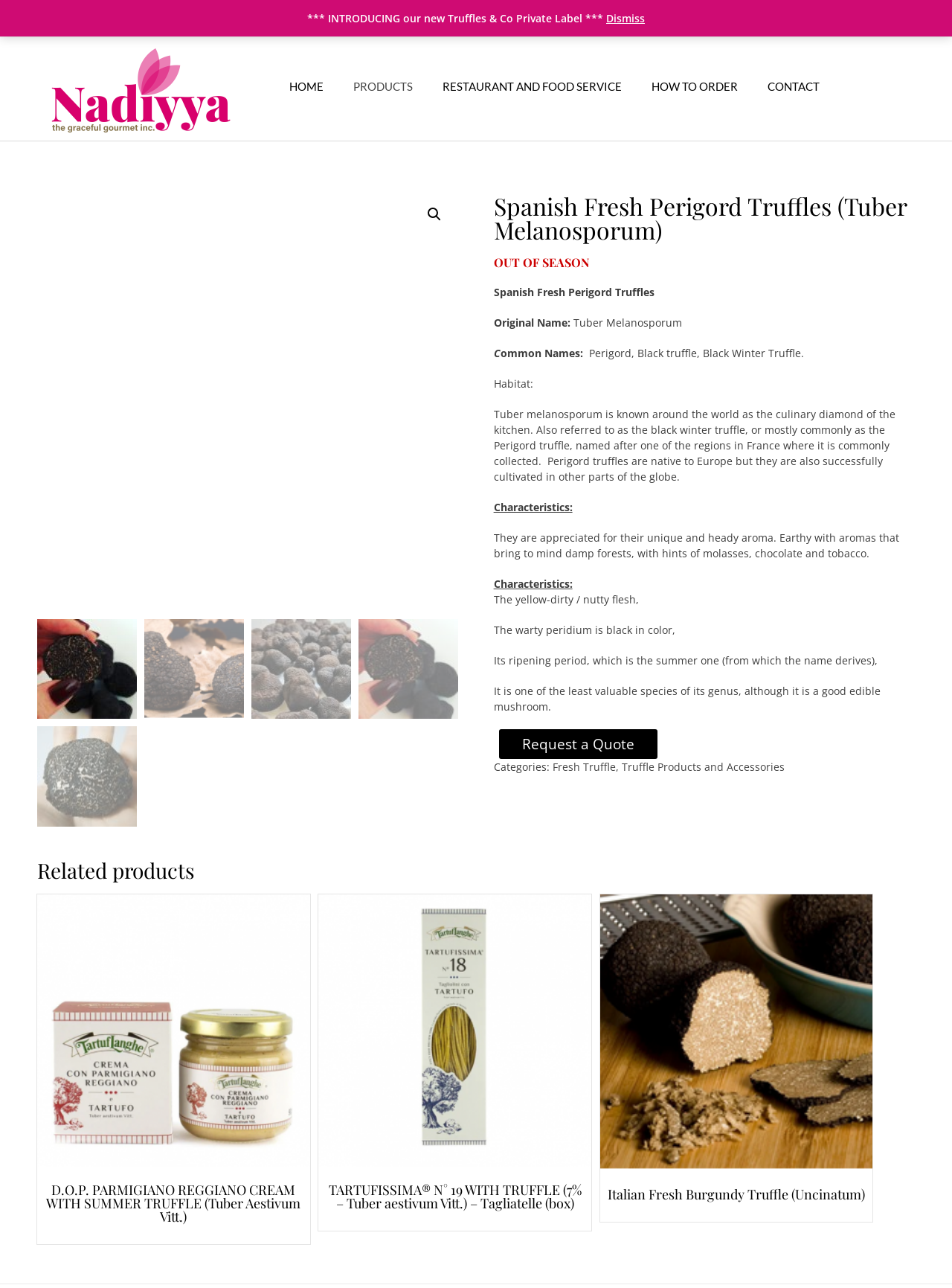Could you determine the bounding box coordinates of the clickable element to complete the instruction: "Click the HOME link"? Provide the coordinates as four float numbers between 0 and 1, i.e., [left, top, right, bottom].

[0.288, 0.029, 0.355, 0.107]